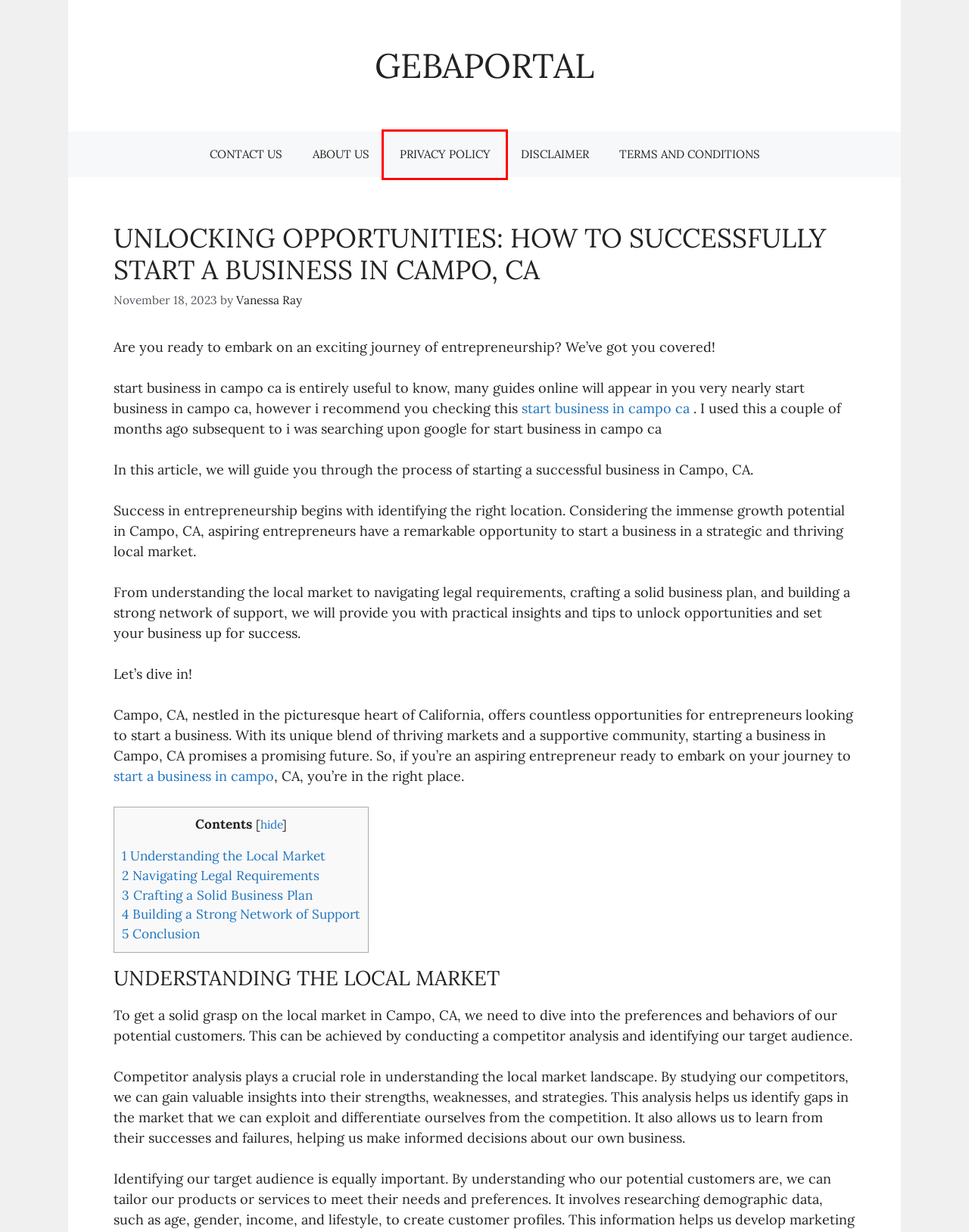Given a screenshot of a webpage with a red bounding box around an element, choose the most appropriate webpage description for the new page displayed after clicking the element within the bounding box. Here are the candidates:
A. Terms and Conditions - GebaPortal
B. About Us - GebaPortal
C. Disclaimer - GebaPortal
D. Privacy Policy - GebaPortal
E. Unlocking Opportunities: How to Successfully Start a Business in Campo, CA - MunchMate
F. GebaPortal - Unlocking Opportunities, Empowering Growth
G. Vanessa Ray, Author at GebaPortal
H. Contact Us - GebaPortal

D